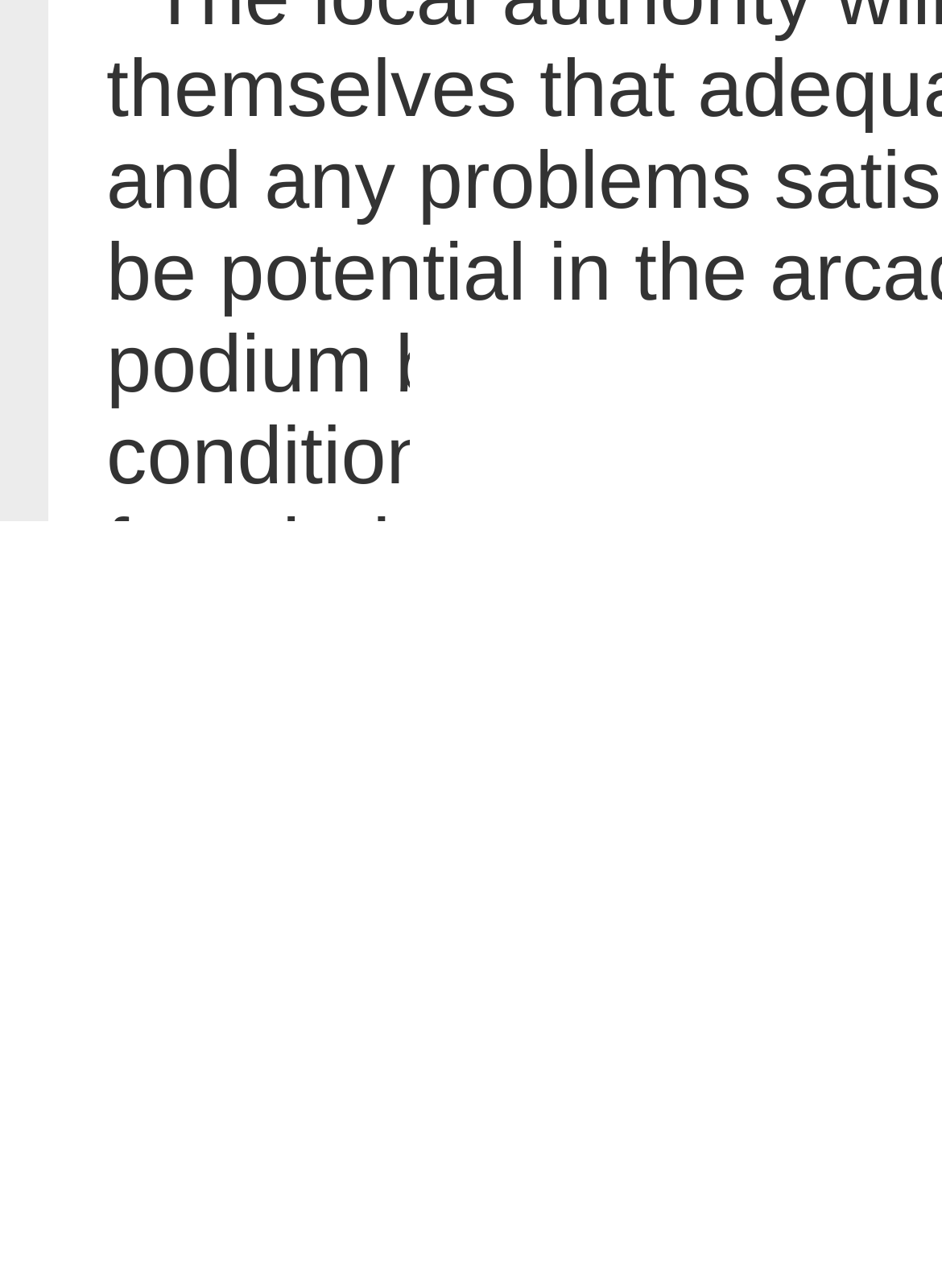Please find the bounding box coordinates of the element that must be clicked to perform the given instruction: "Share via Facebook". The coordinates should be four float numbers from 0 to 1, i.e., [left, top, right, bottom].

None